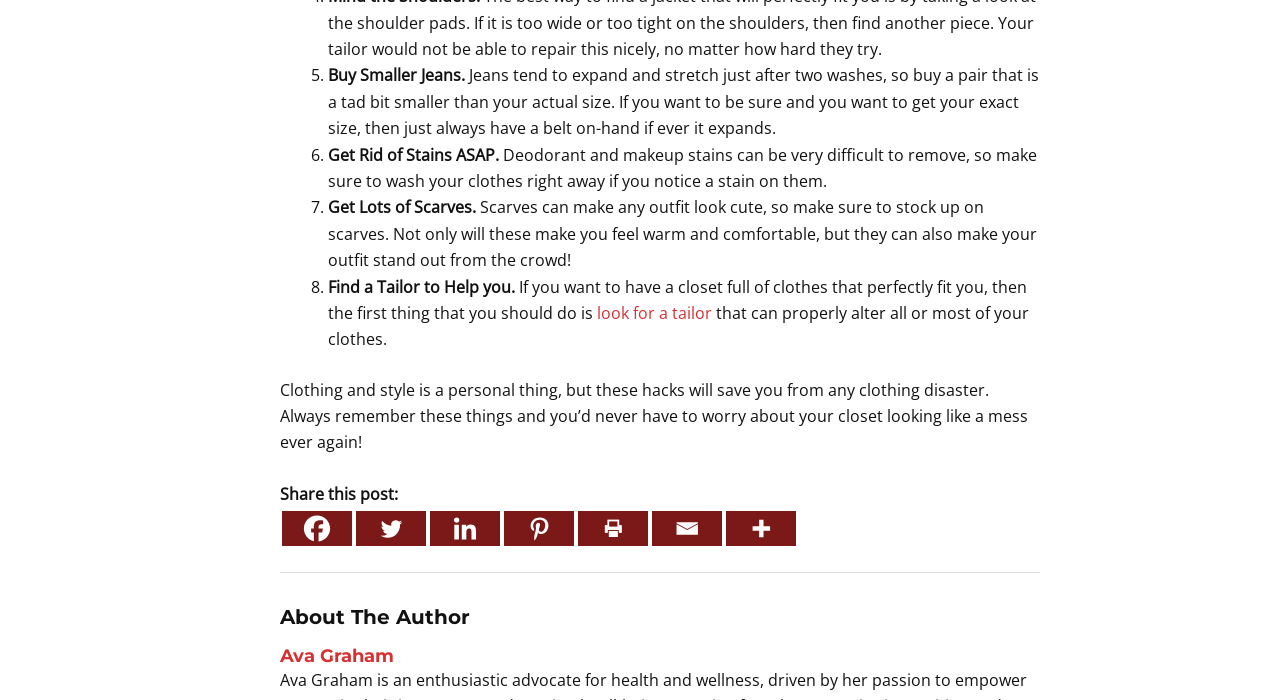Provide the bounding box coordinates in the format (top-left x, top-left y, bottom-right x, bottom-right y). All values are floating point numbers between 0 and 1. Determine the bounding box coordinate of the UI element described as: aria-label="Email" title="Email"

[0.509, 0.73, 0.564, 0.78]